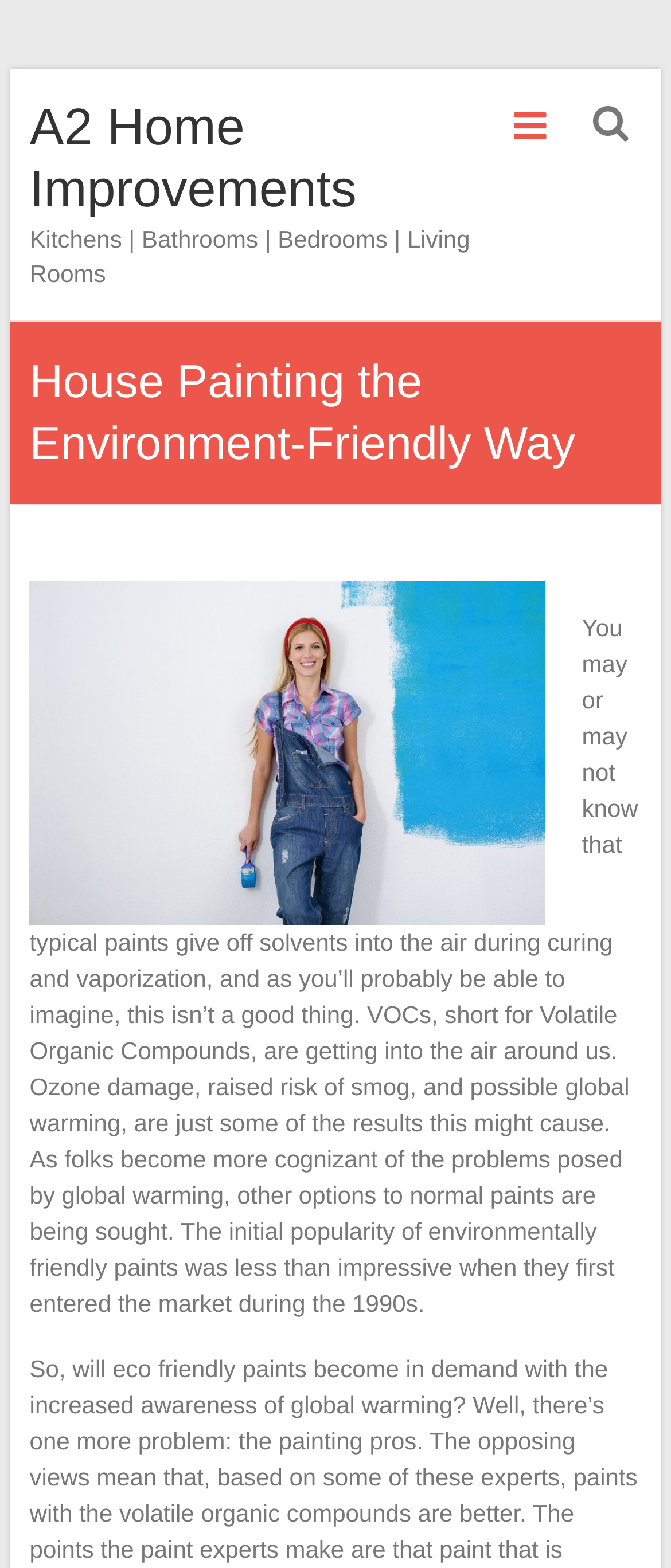Generate the text content of the main headline of the webpage.

House Painting the Environment-Friendly Way